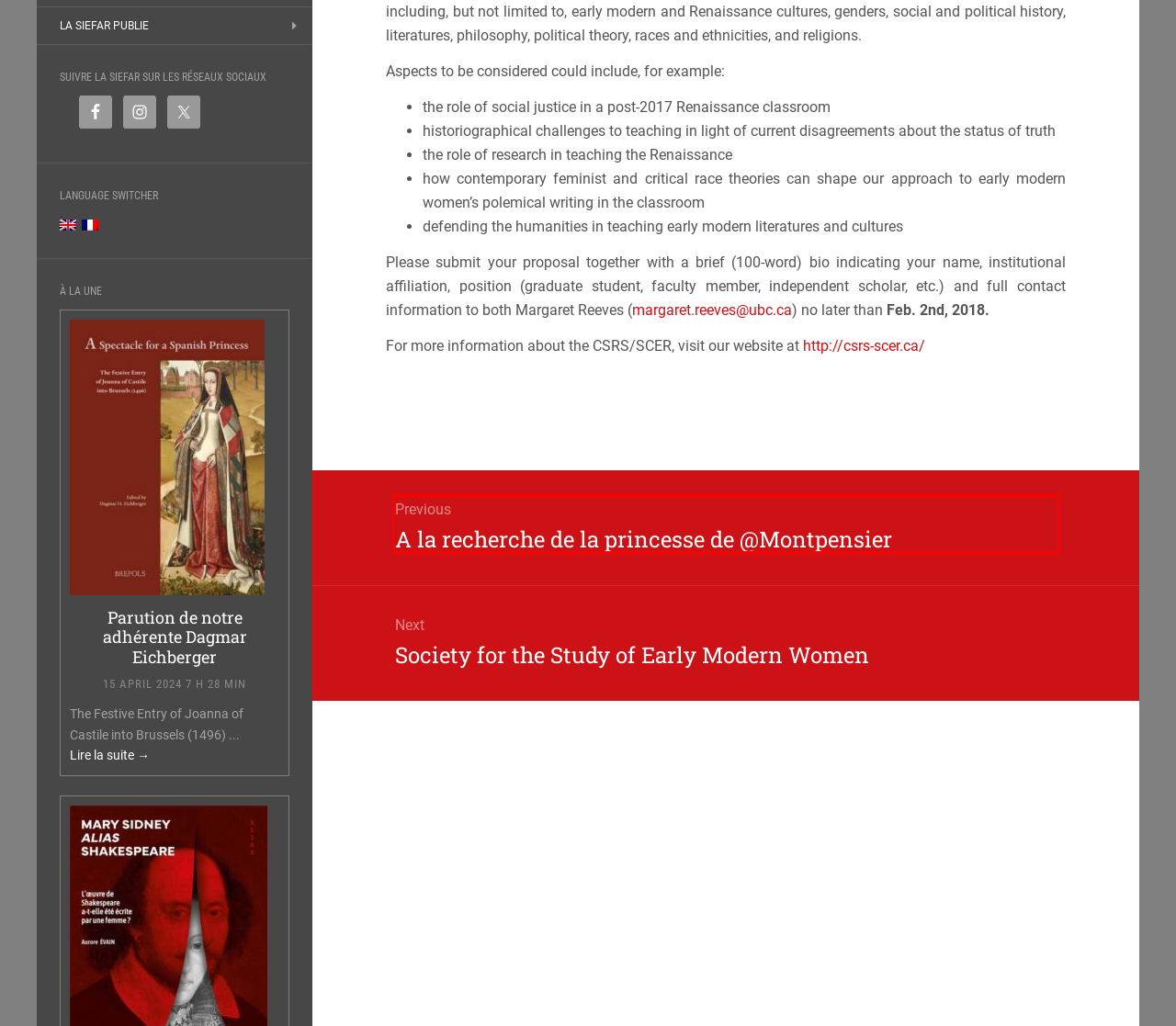Examine the screenshot of a webpage with a red bounding box around a specific UI element. Identify which webpage description best matches the new webpage that appears after clicking the element in the red bounding box. Here are the candidates:
A. SIEFAR – Société Internationale pour l'Etude des Femmes de l'Ancien Régime
B. Parution de notre adhérente Dagmar Eichberger – SIEFAR
C. Parution de notre adhérent Thomas CARR – SIEFAR
D. Parution de notre adhérente Nancy Frelick – SIEFAR
E. La SIEFAR participe au Festival des écrivaines à l’Université – SIEFAR
F. Blog Tool, Publishing Platform, and CMS – WordPress.org
G. A la recherche de la princesse de @Montpensier – SIEFAR
H. Mentions légales – SIEFAR

G